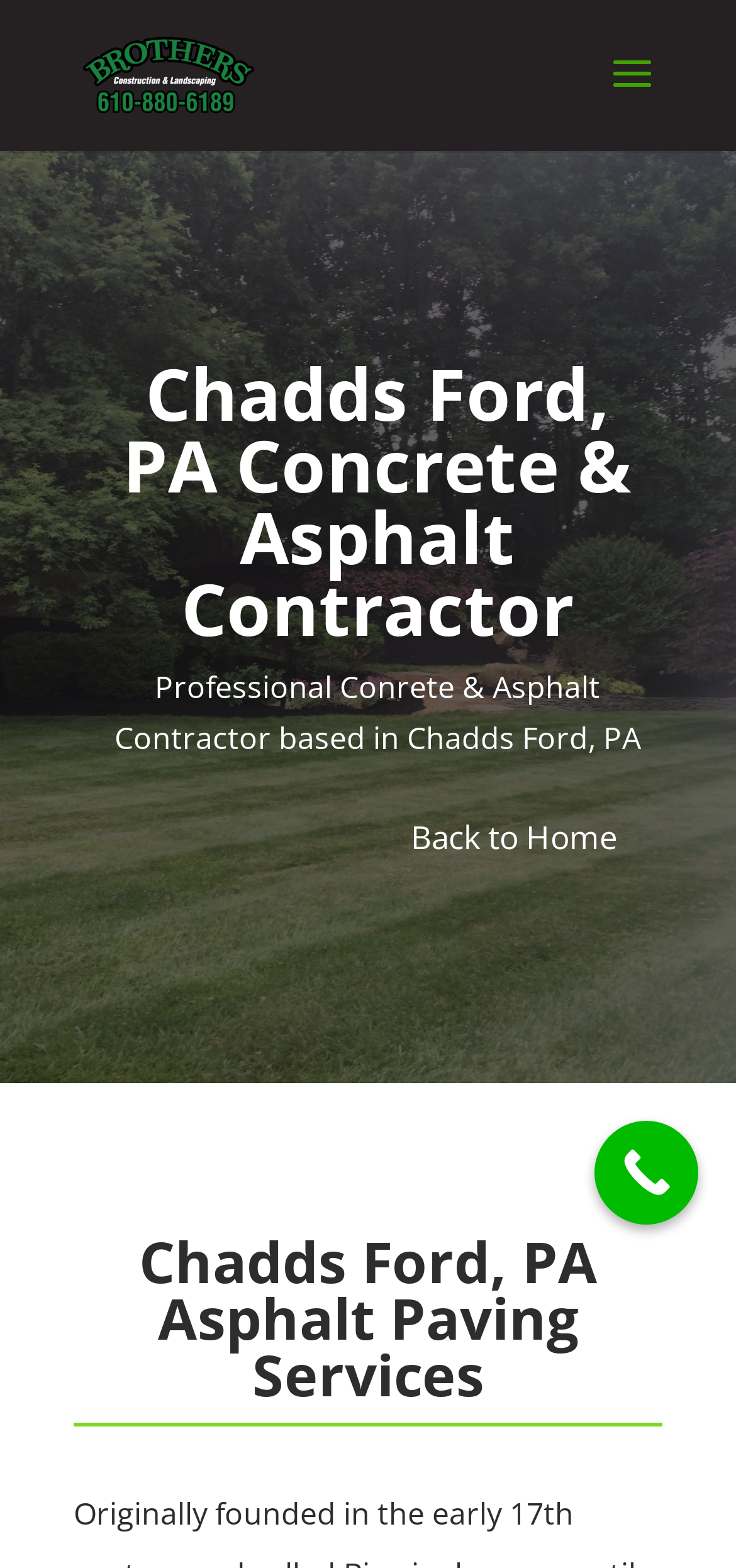Look at the image and answer the question in detail:
What is the purpose of the 'Call Now Button'?

The purpose of the 'Call Now Button' can be determined by its name and its position on the webpage, which suggests that it is a call-to-action button for users to contact the contractor directly.